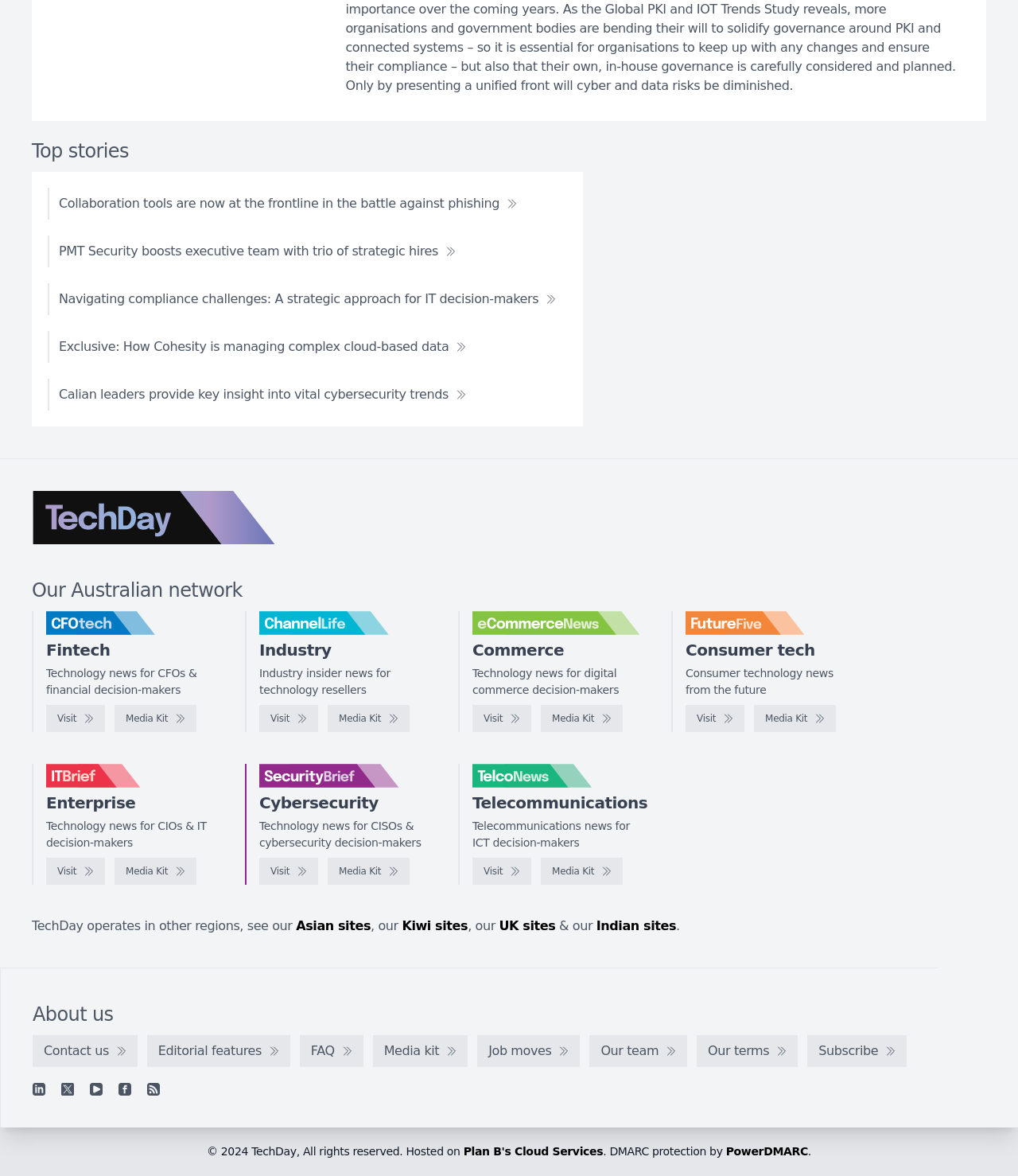Please identify the bounding box coordinates of the element that needs to be clicked to perform the following instruction: "Click on Lecture Notes".

None